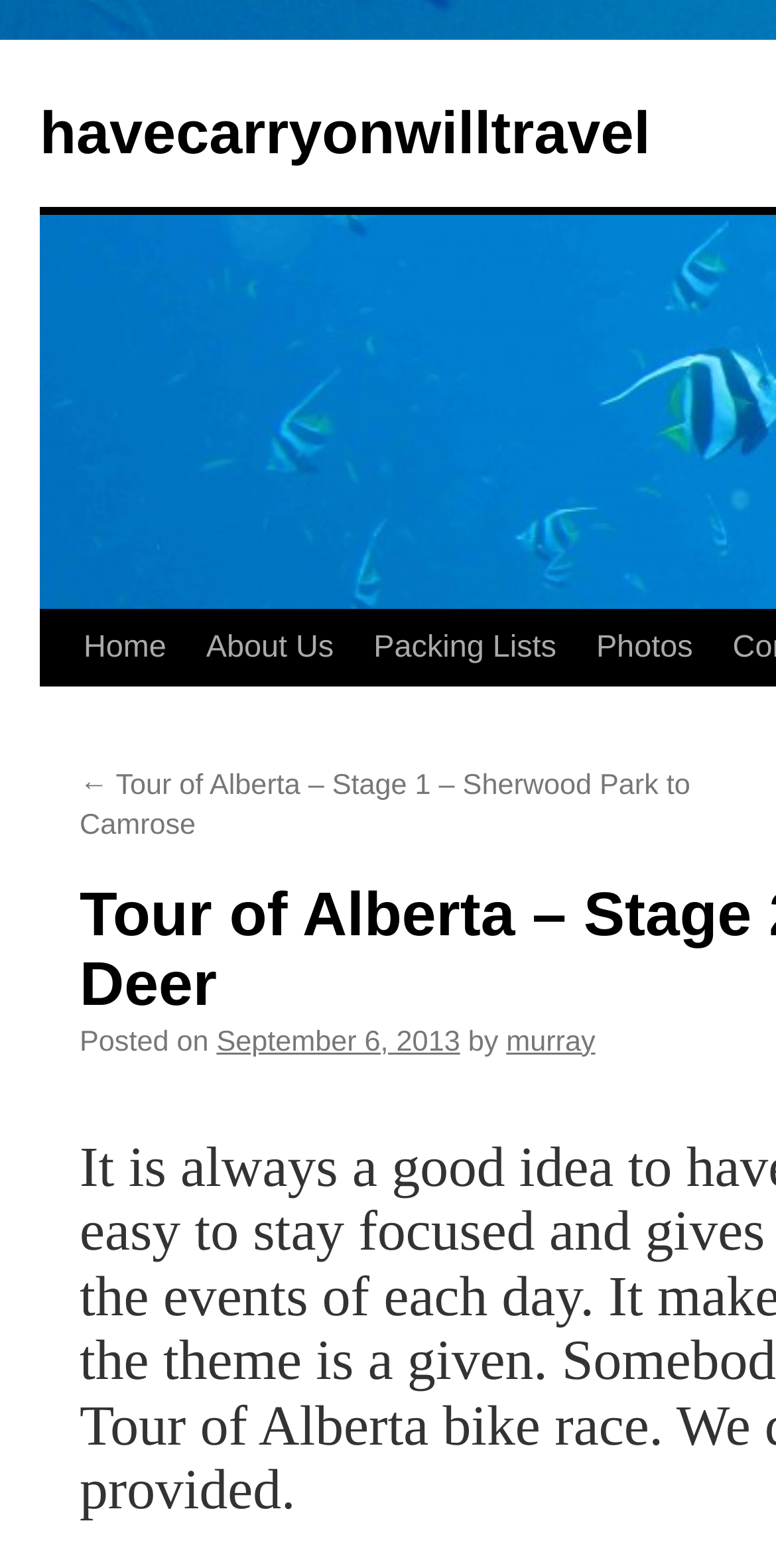What is the date of this post?
Look at the image and answer the question using a single word or phrase.

September 6, 2013